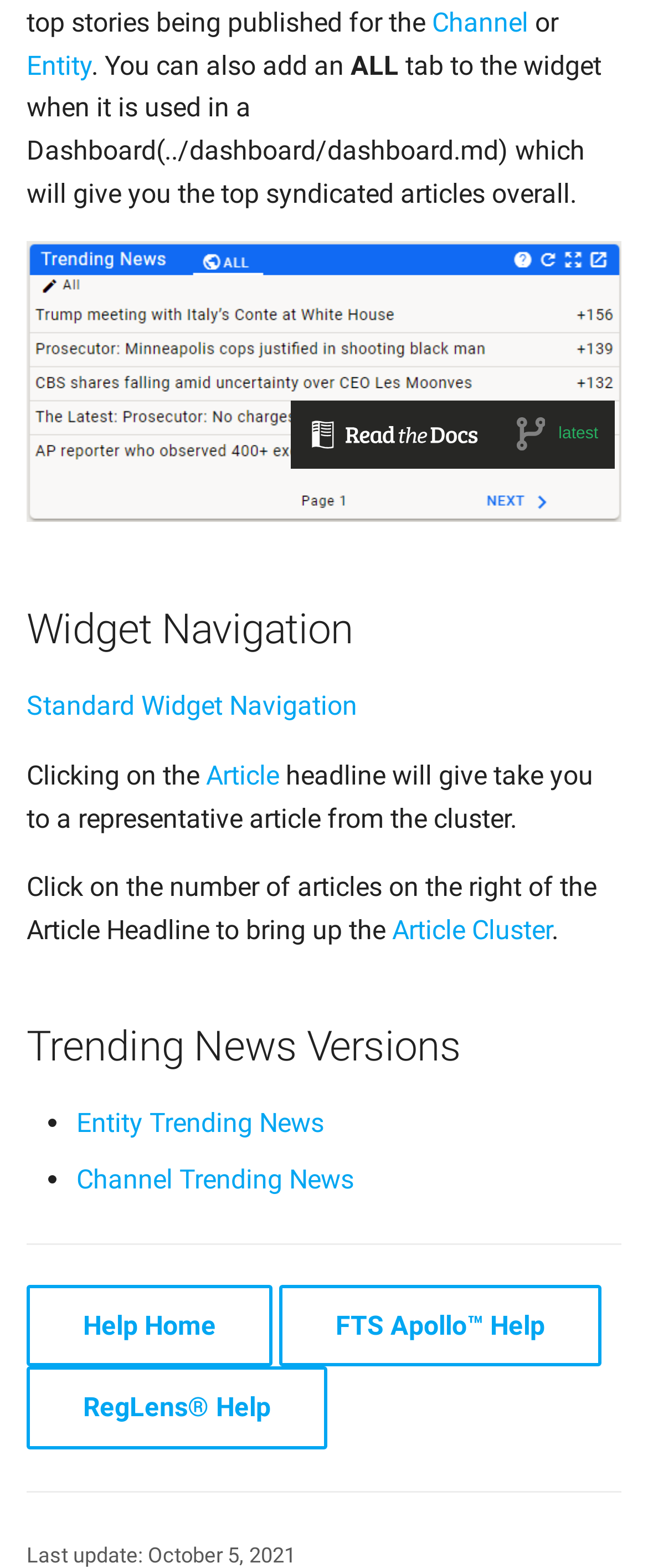From the webpage screenshot, predict the bounding box coordinates (top-left x, top-left y, bottom-right x, bottom-right y) for the UI element described here: Channel

[0.667, 0.004, 0.815, 0.025]